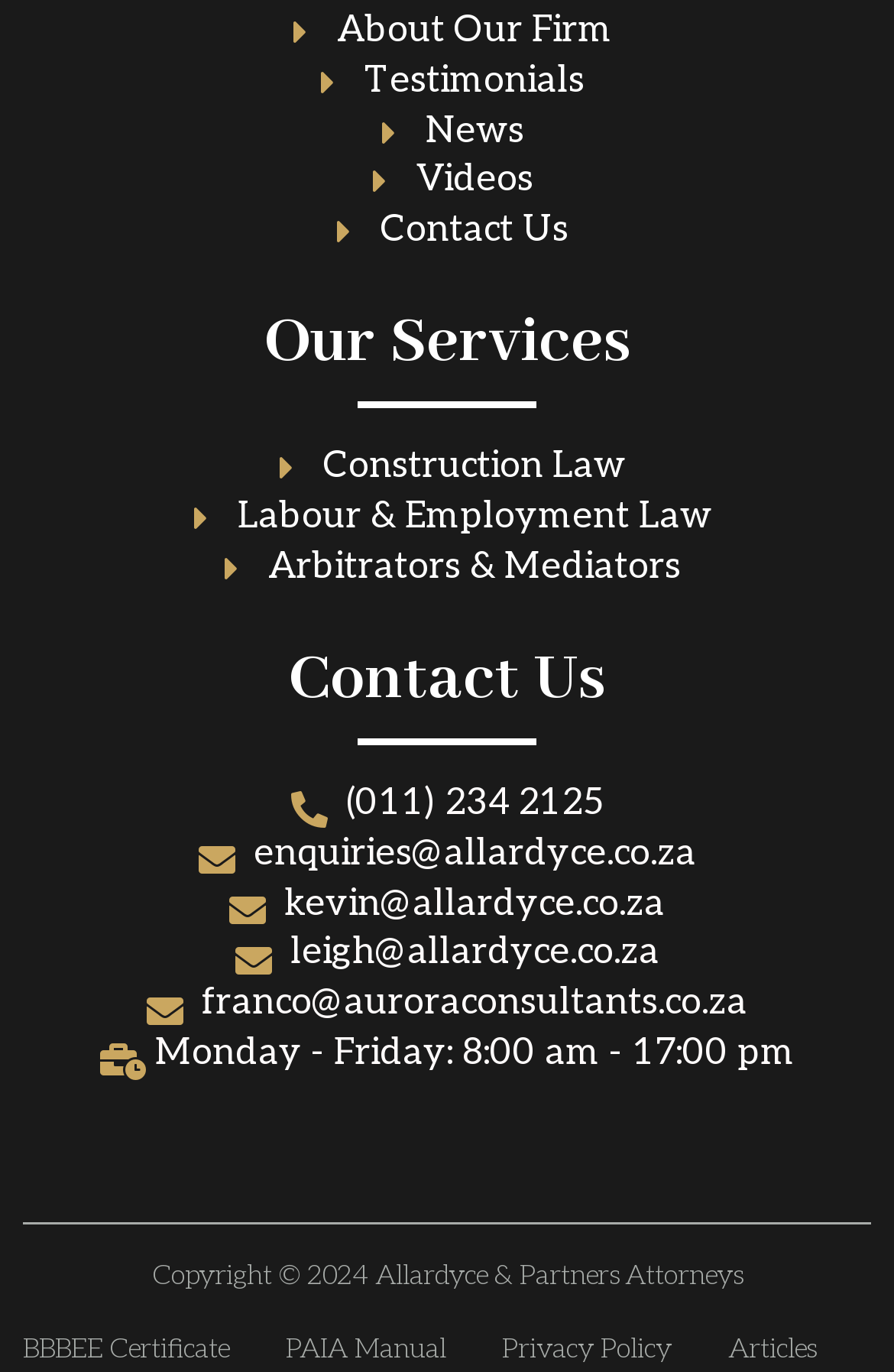Identify the bounding box coordinates of the region that needs to be clicked to carry out this instruction: "View Construction Law". Provide these coordinates as four float numbers ranging from 0 to 1, i.e., [left, top, right, bottom].

[0.3, 0.323, 0.7, 0.359]